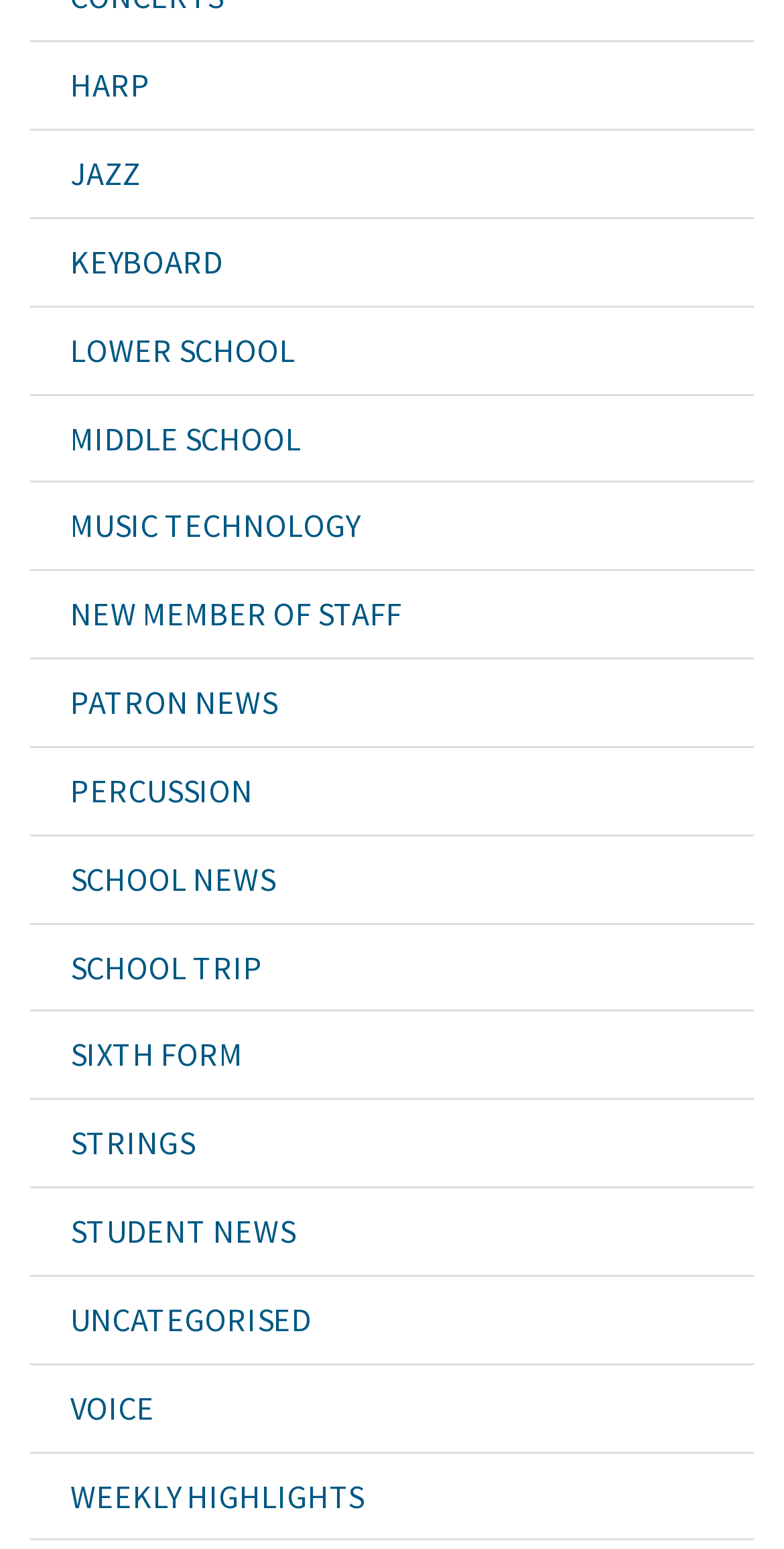Locate the bounding box coordinates of the element that should be clicked to fulfill the instruction: "Visit the Web Development service page".

None